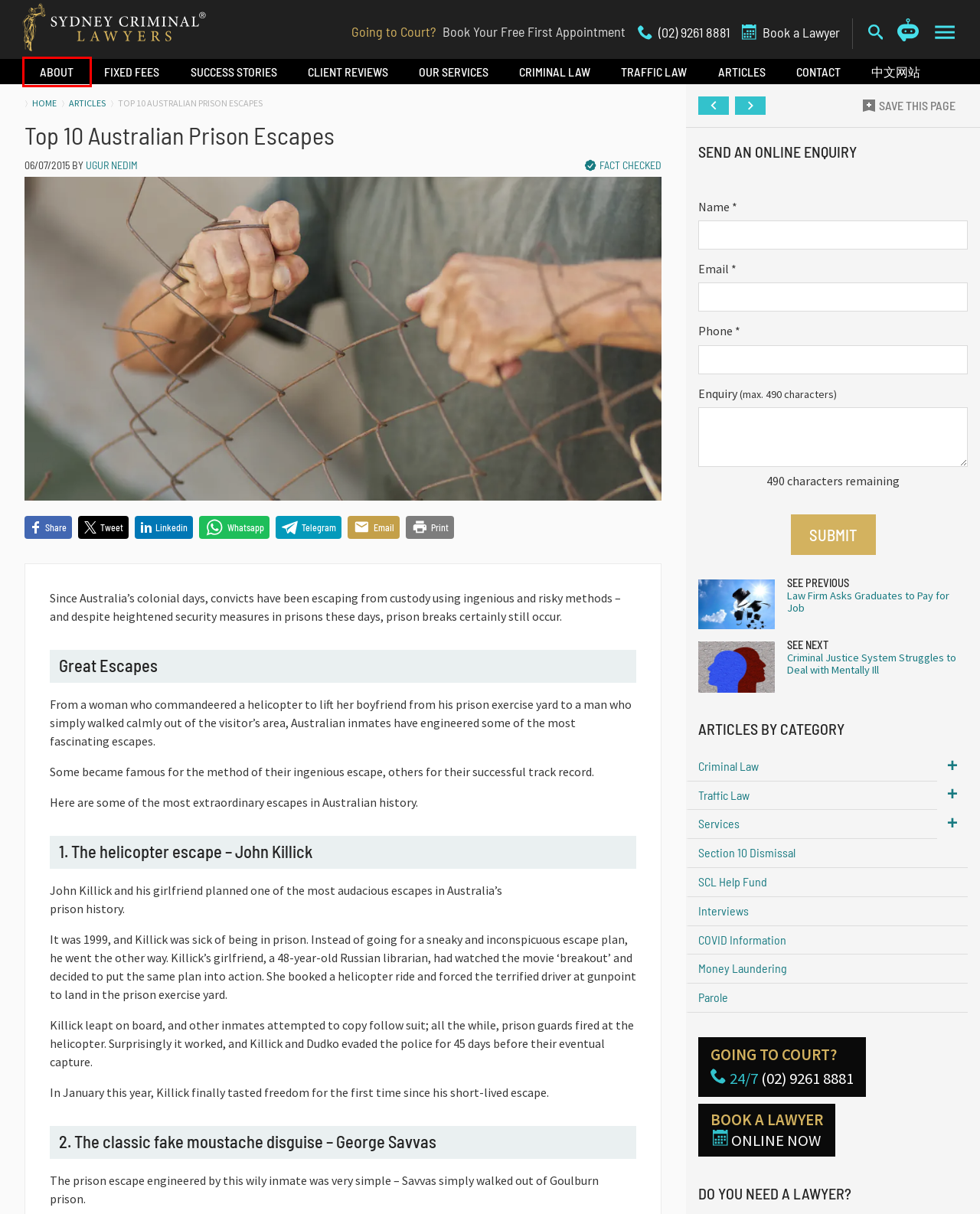Using the screenshot of a webpage with a red bounding box, pick the webpage description that most accurately represents the new webpage after the element inside the red box is clicked. Here are the candidates:
A. Sydney's Best Defence Lawyers | Sydney Criminal Lawyers®
B. SCL Help Fund | Sydney Criminal Lawyers
C. Recent Cases | Sydney Criminal Lawyers®
D. Follow Sydney Criminal Lawyers® for the Latest Criminal & Traffic Law News
E. Services | Sydney Criminal Lawyers
F. Criminal Law | Sydney Criminal Lawyers®
G. Contact | Sydney Criminal Lawyers®
H. Interviews | Sydney Criminal Lawyers

A